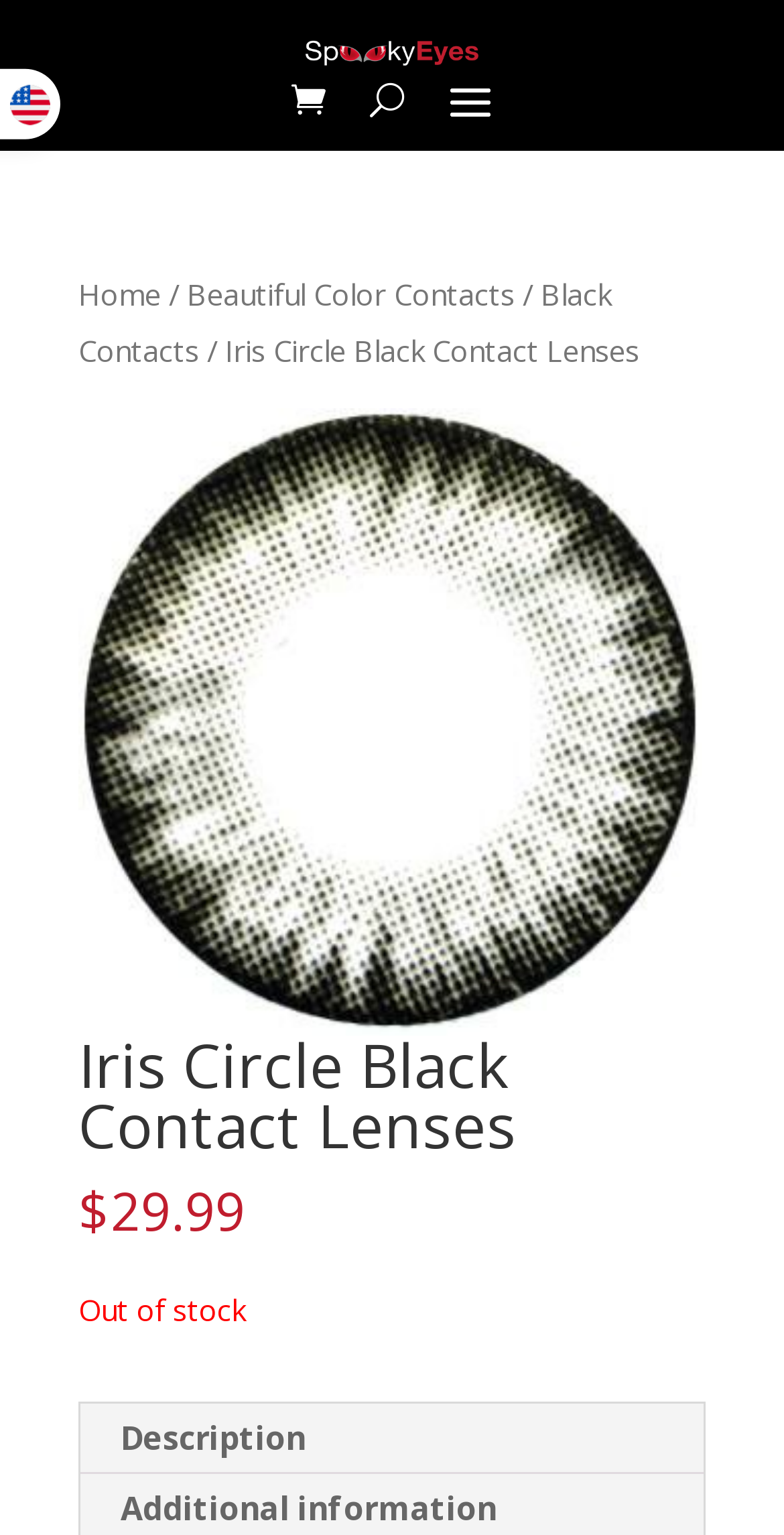Extract the top-level heading from the webpage and provide its text.

Iris Circle Black Contact Lenses